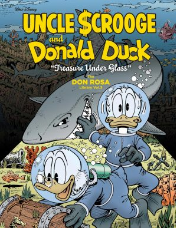What is looming in the background of the underwater scene?
Using the details from the image, give an elaborate explanation to answer the question.

The caption describes the underwater scene as filled with marine life, and specifically mentions a notable shark looming in the background, which adds to the sense of adventure and danger in the comic's storyline.